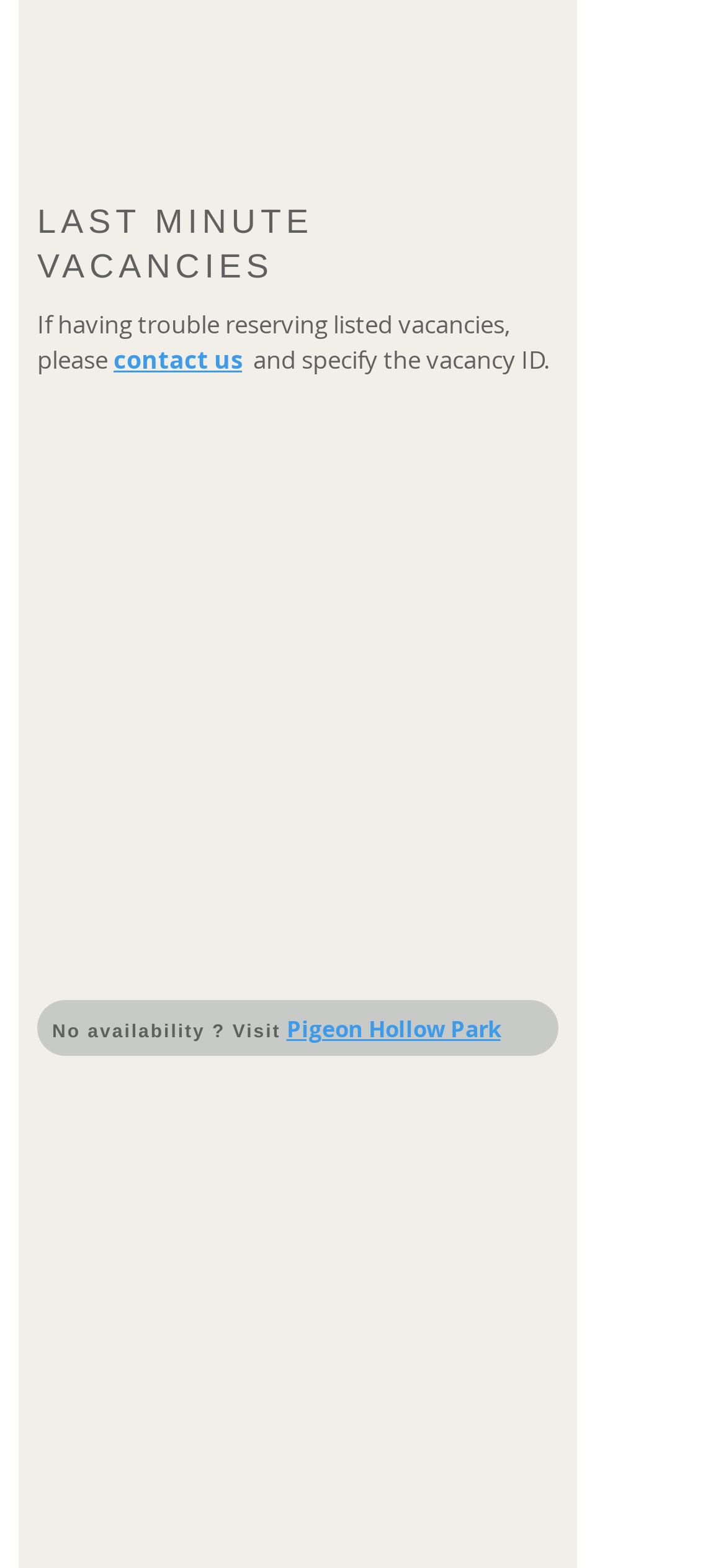Respond to the following query with just one word or a short phrase: 
What is the purpose of the contact us link?

To report trouble reserving vacancies